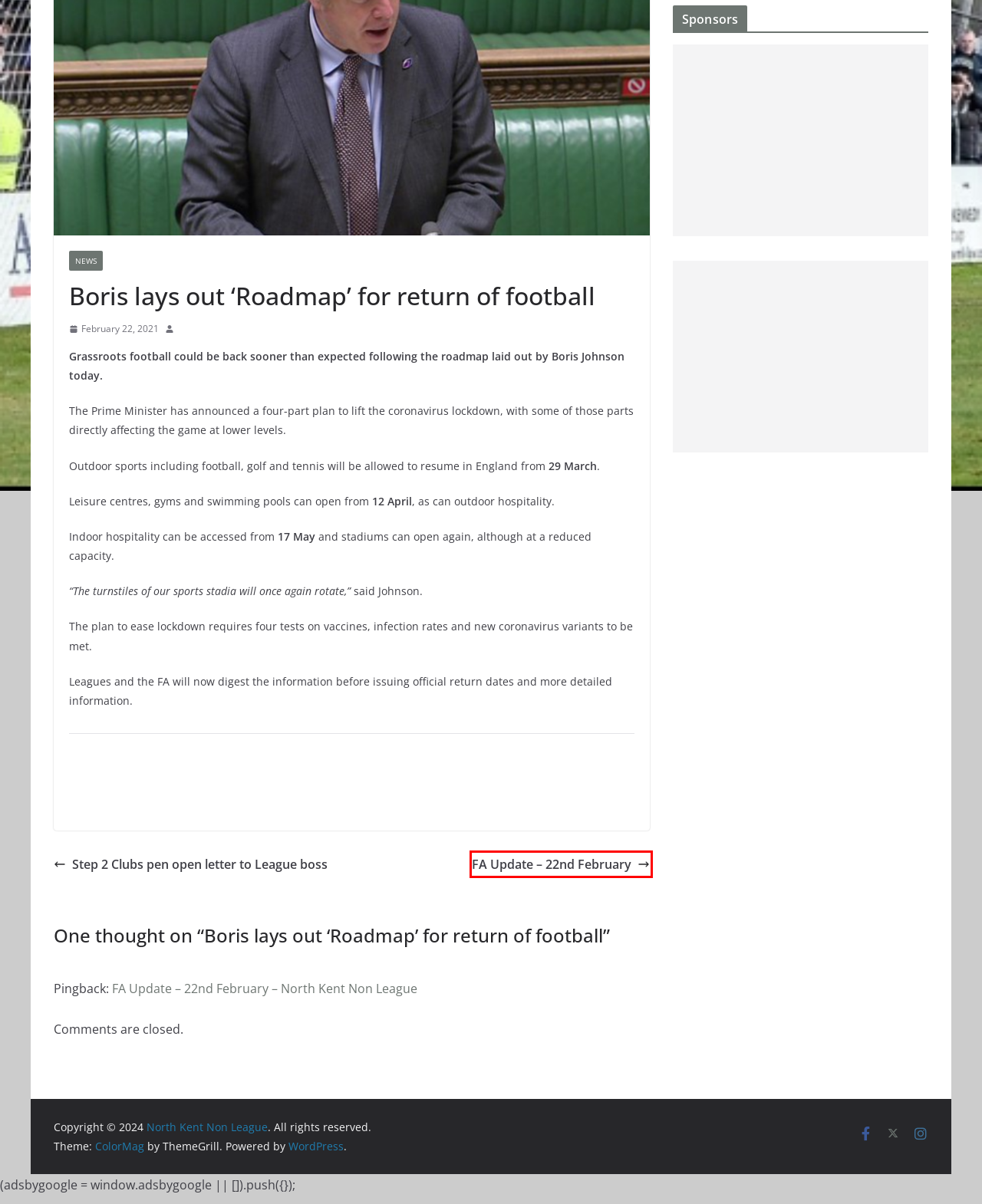Consider the screenshot of a webpage with a red bounding box and select the webpage description that best describes the new page that appears after clicking the element inside the red box. Here are the candidates:
A. SCEFL – North Kent Non League
B. News – North Kent Non League
C. Blog Tool, Publishing Platform, and CMS – WordPress.org
D. National Leagues – North Kent Non League
E. Step 2 Clubs pen open letter to League boss – North Kent Non League
F. FA Update – 22nd February – North Kent Non League
G. Sunday League – North Kent Non League
H. Kent County League – North Kent Non League

F